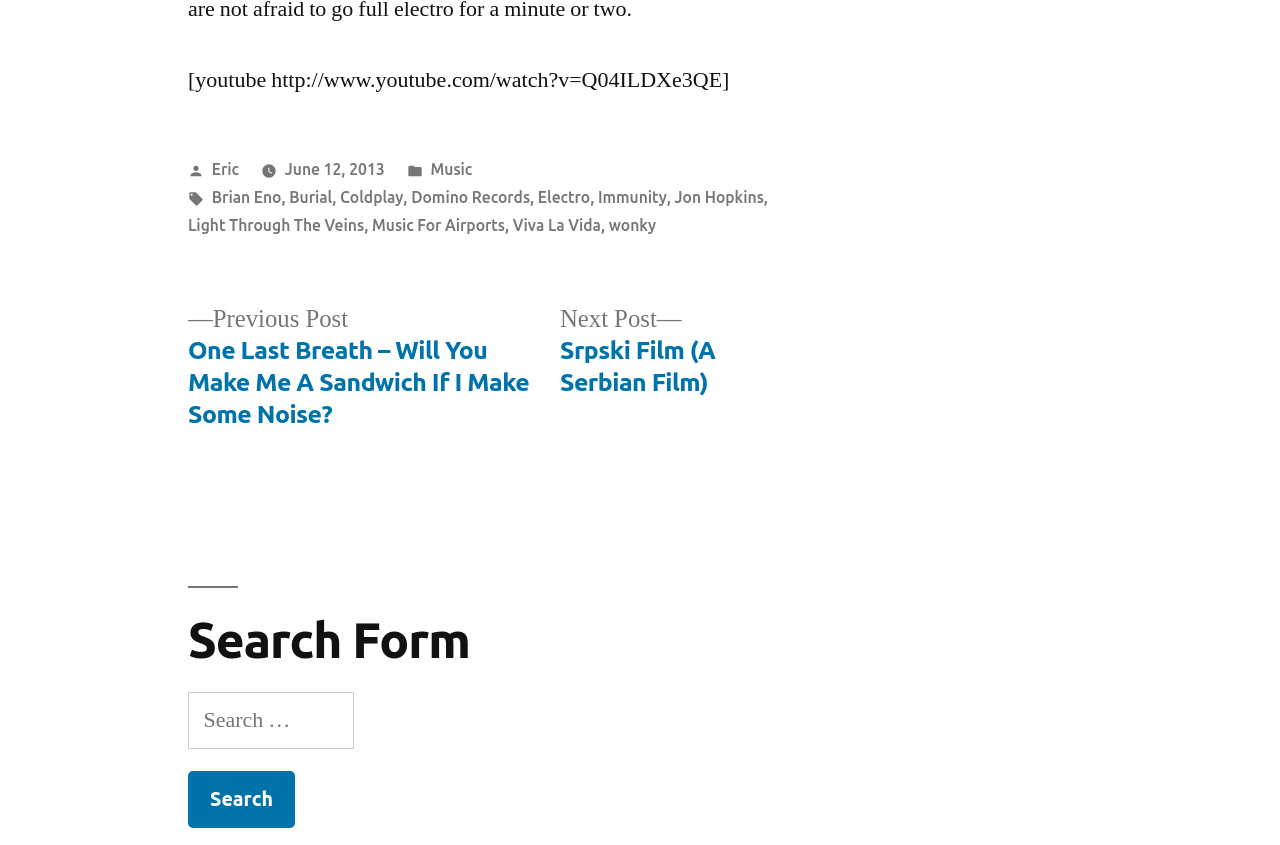Given the following UI element description: "Recover Scammed Crypto", find the bounding box coordinates in the webpage screenshot.

None